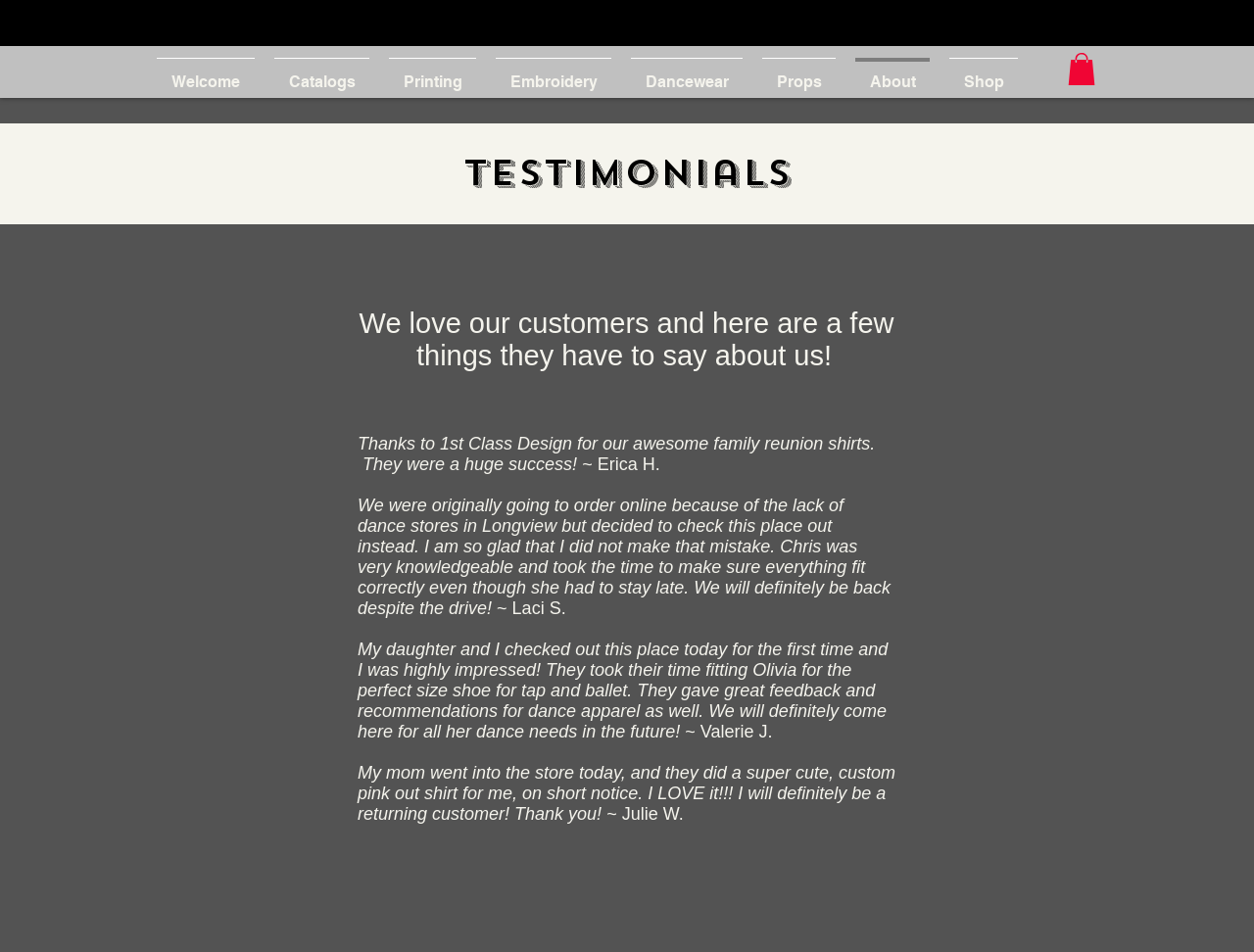What type of content is displayed below the main heading?
Using the image provided, answer with just one word or phrase.

Customer testimonials